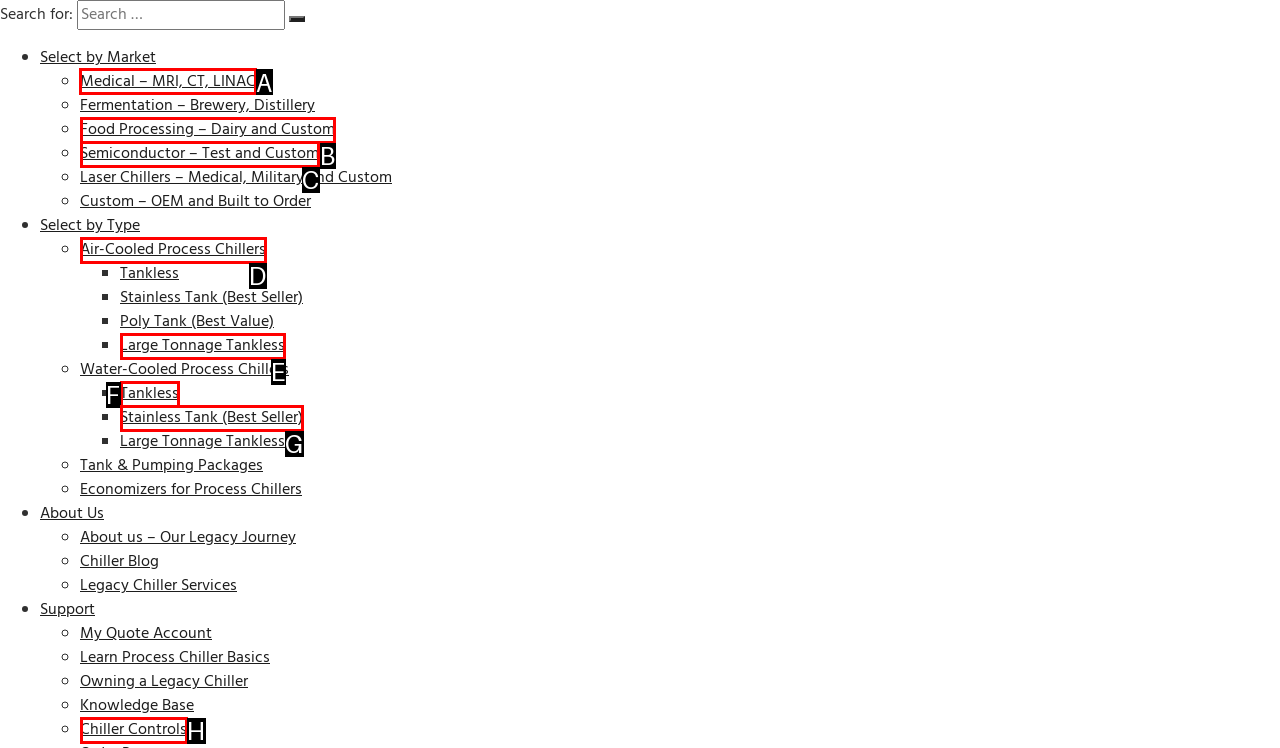Determine which HTML element should be clicked for this task: Go to the 'Beauty & Baby products' category
Provide the option's letter from the available choices.

None